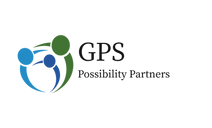Explain the image thoroughly, highlighting all key elements.

The image features the logo for GPS Possibility Partners, prominently displaying the acronym "GPS" in bold lettering. The design incorporates stylized figures in blue and green, symbolizing collaboration and support, which aligns with the organization's mission of fostering growth and resilience. The phrase "Possibility Partners" is elegantly positioned beneath the acronym, emphasizing the organization’s commitment to empowering individuals through partnerships. This visual representation reflects the organization's focus on holistic well-being and the importance of community in overcoming challenges, particularly in the realms of mental health and social support.